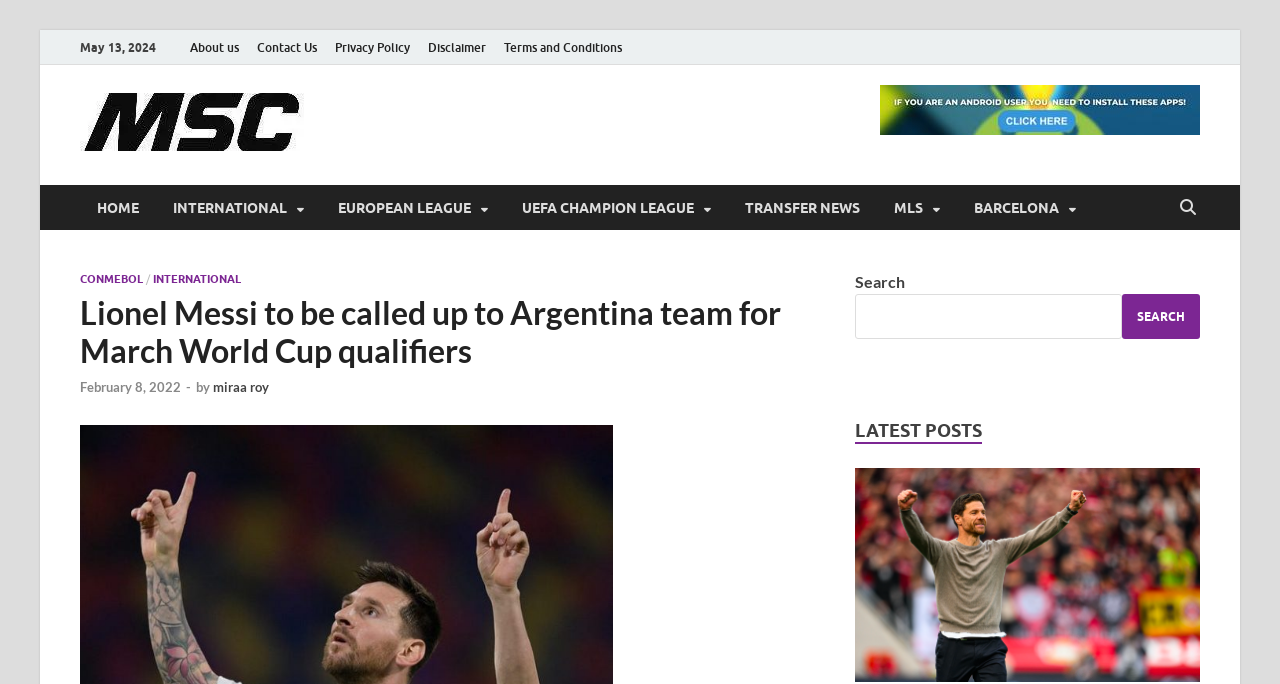What is the name of the football league mentioned in the sub-navigation menu?
Answer the question with a detailed and thorough explanation.

I found the name 'CONMEBOL' in the sub-navigation menu under the INTERNATIONAL category, which is likely to be a football league.